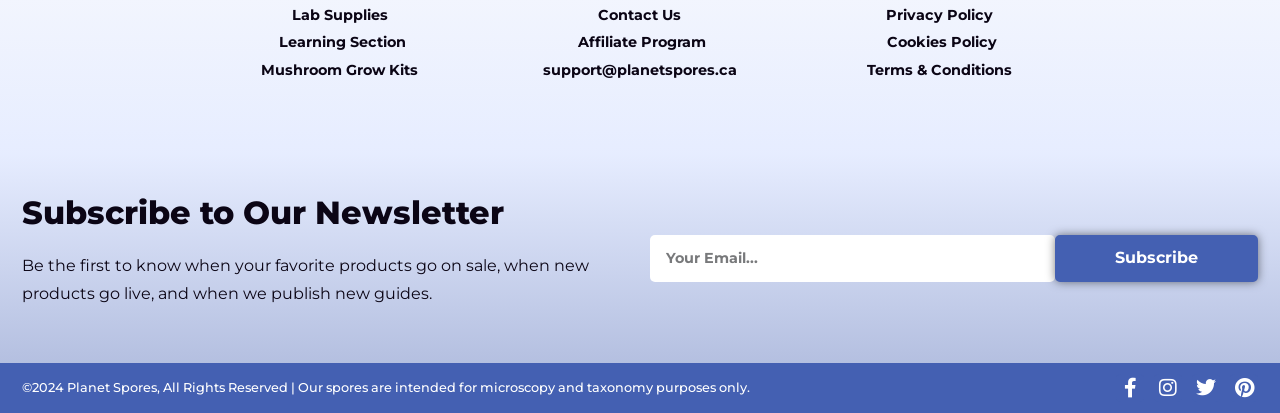Can you show the bounding box coordinates of the region to click on to complete the task described in the instruction: "Contact Us"?

[0.387, 0.017, 0.613, 0.059]